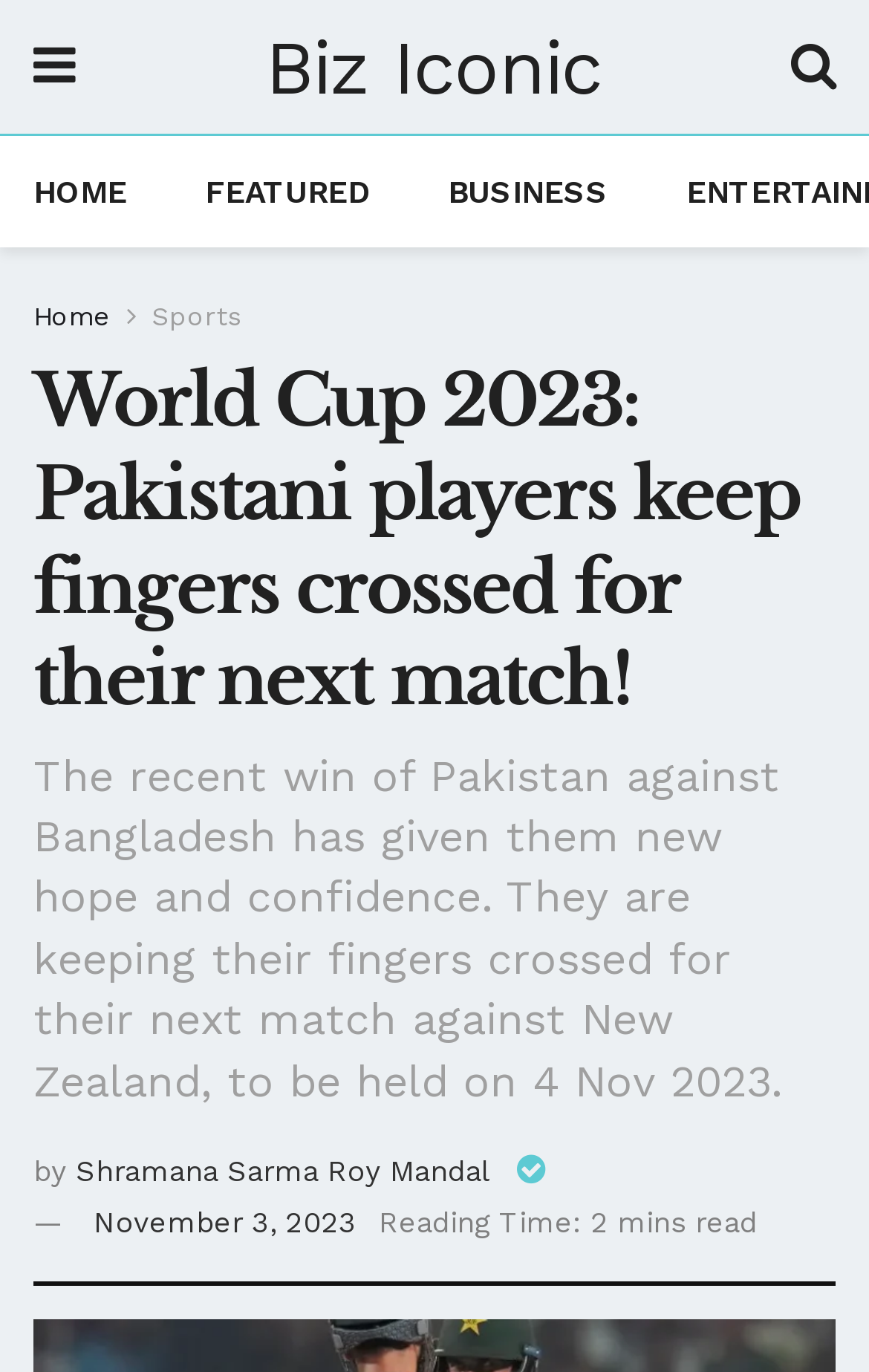Please determine and provide the text content of the webpage's heading.

World Cup 2023: Pakistani players keep fingers crossed for their next match!